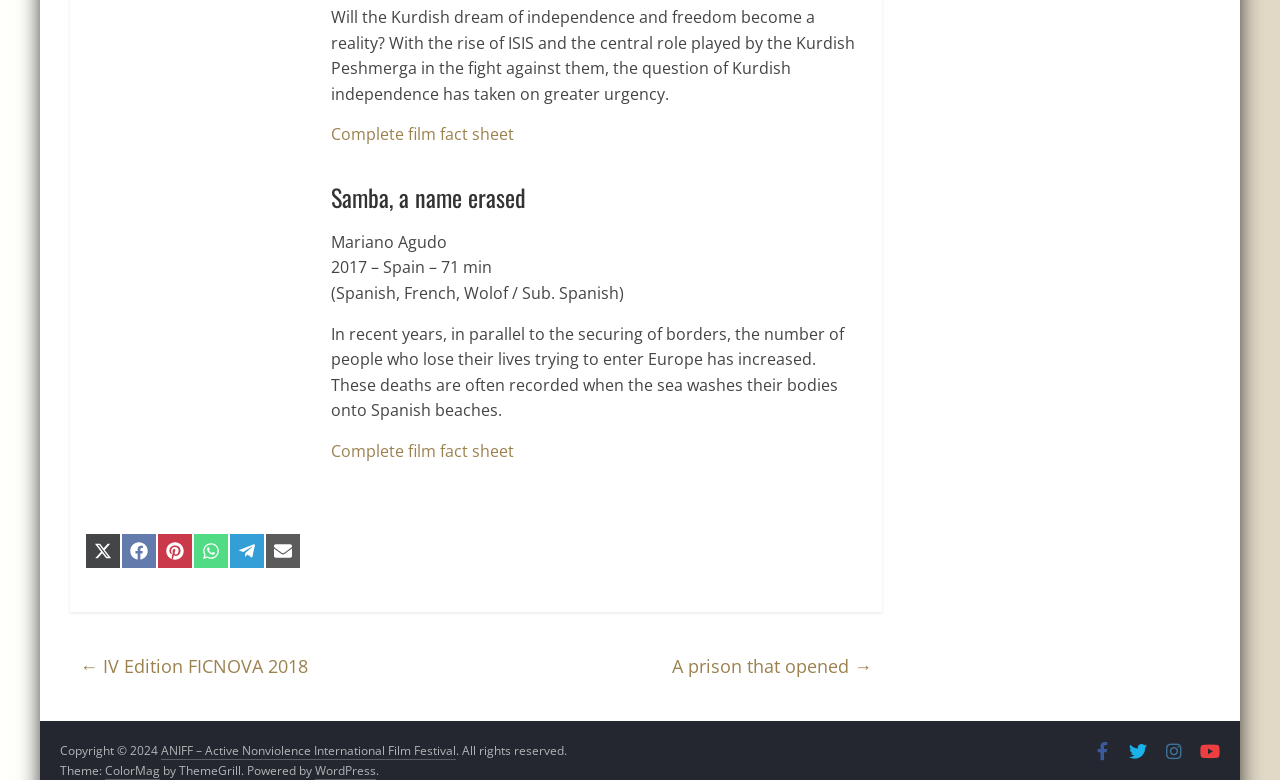What is the language of the second film?
Please provide a detailed answer to the question.

The language of the second film is Spanish, French, and Wolof, as indicated by the StaticText element with the text '(Spanish, French, Wolof / Sub. Spanish)'.